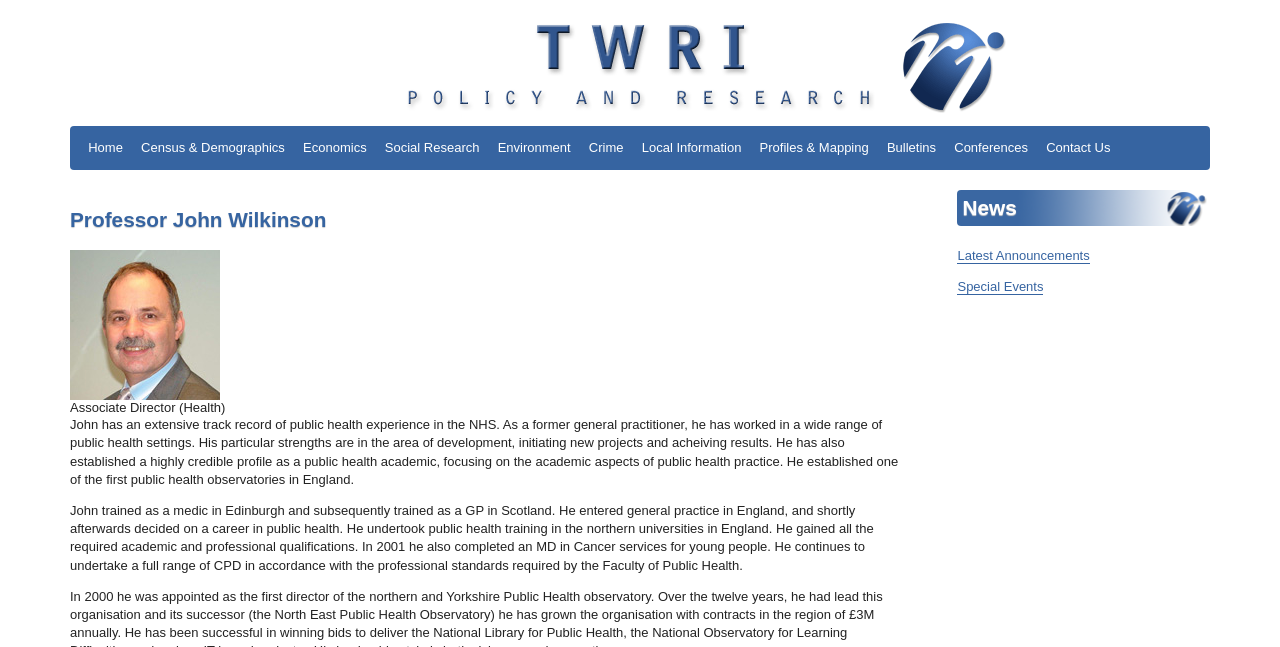Locate the bounding box coordinates of the element you need to click to accomplish the task described by this instruction: "go to home page".

[0.062, 0.205, 0.103, 0.253]